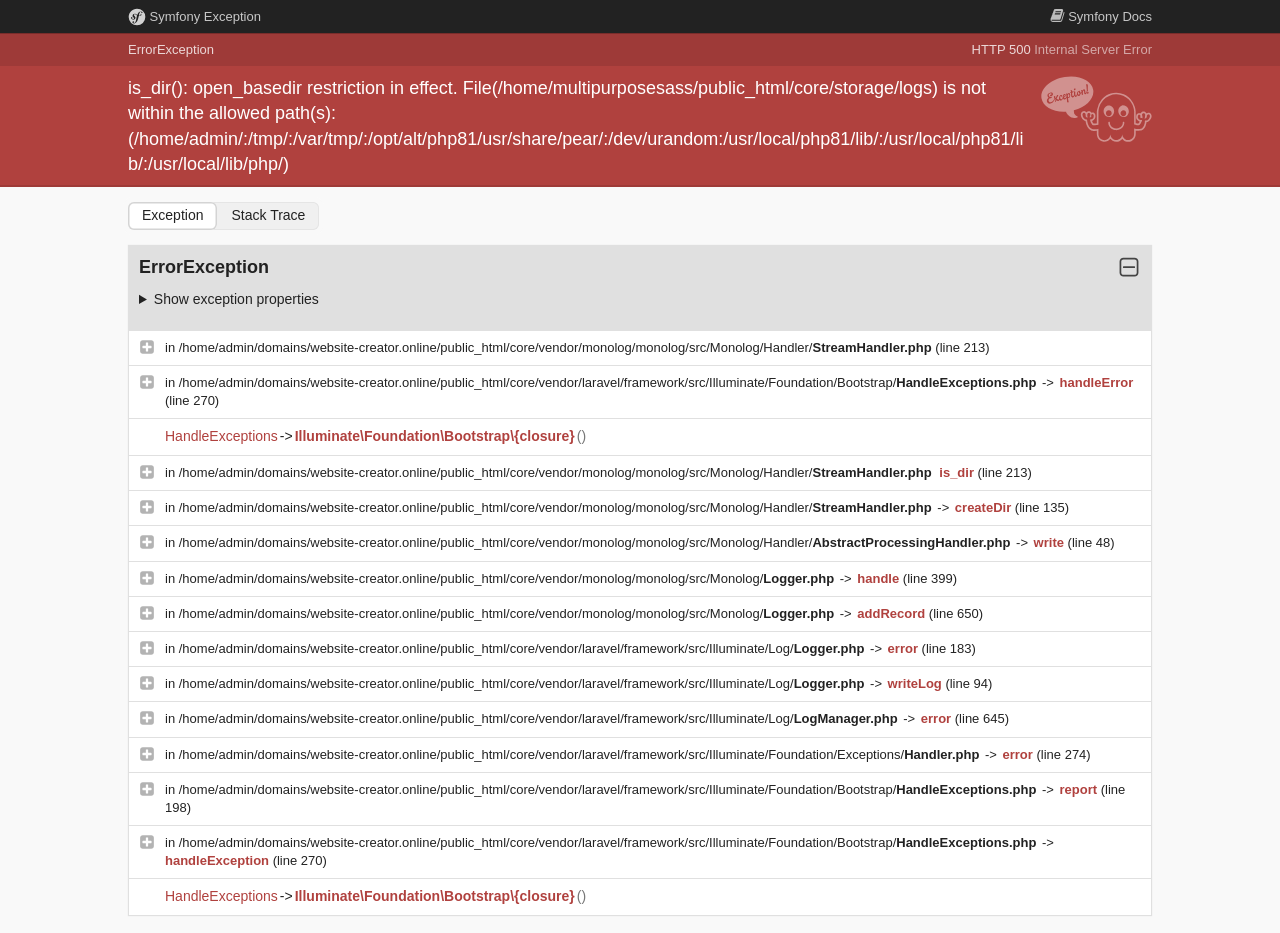Given the element description /home/admin/domains/website-creator.online/public_html/core/vendor/monolog/monolog/src/Monolog/Logger.php, specify the bounding box coordinates of the corresponding UI element in the format (top-left x, top-left y, bottom-right x, bottom-right y). All values must be between 0 and 1.

[0.14, 0.649, 0.654, 0.665]